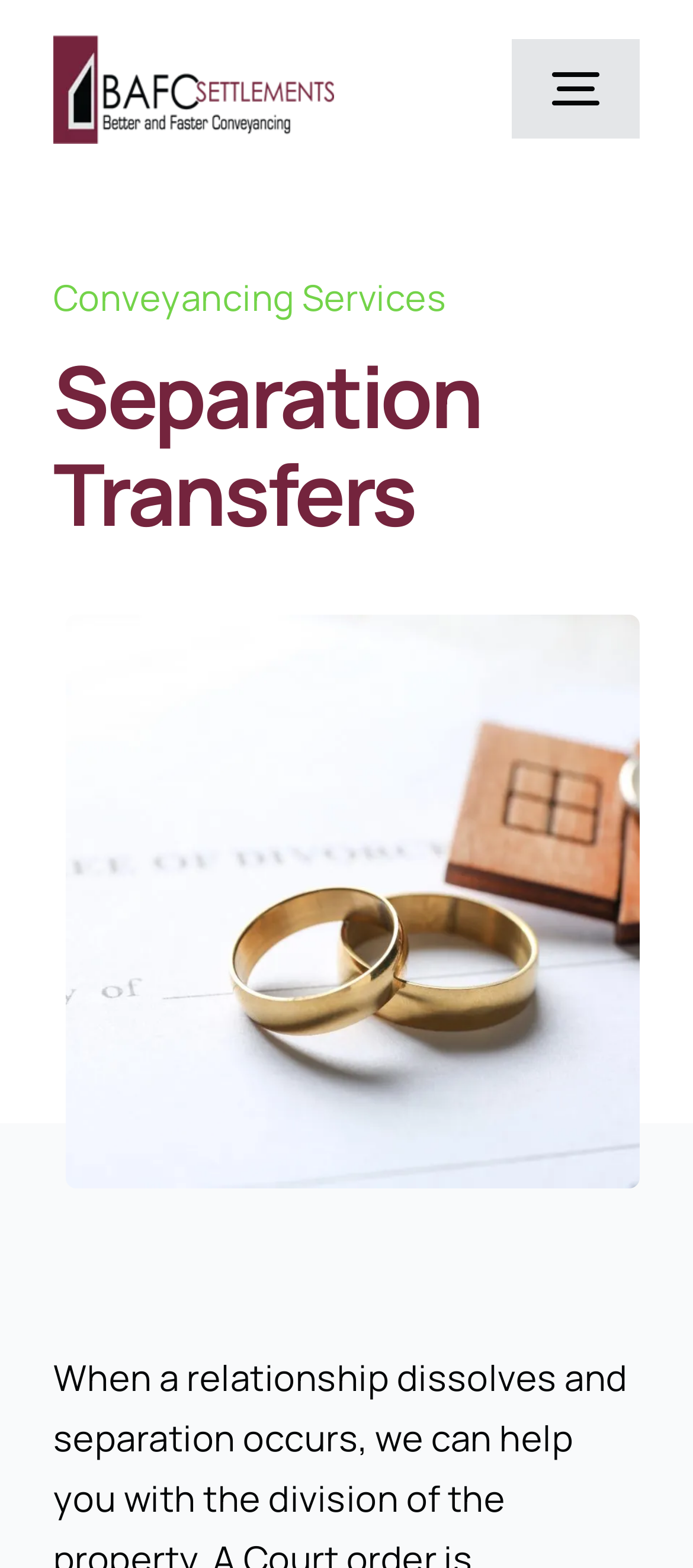Can you give a comprehensive explanation to the question given the content of the image?
Is the navigation menu expanded?

The 'Toggle Navigation' button is not clicked, and the 'expanded' property is set to False, indicating that the navigation menu is not expanded. The button is located at [0.739, 0.025, 0.923, 0.089].